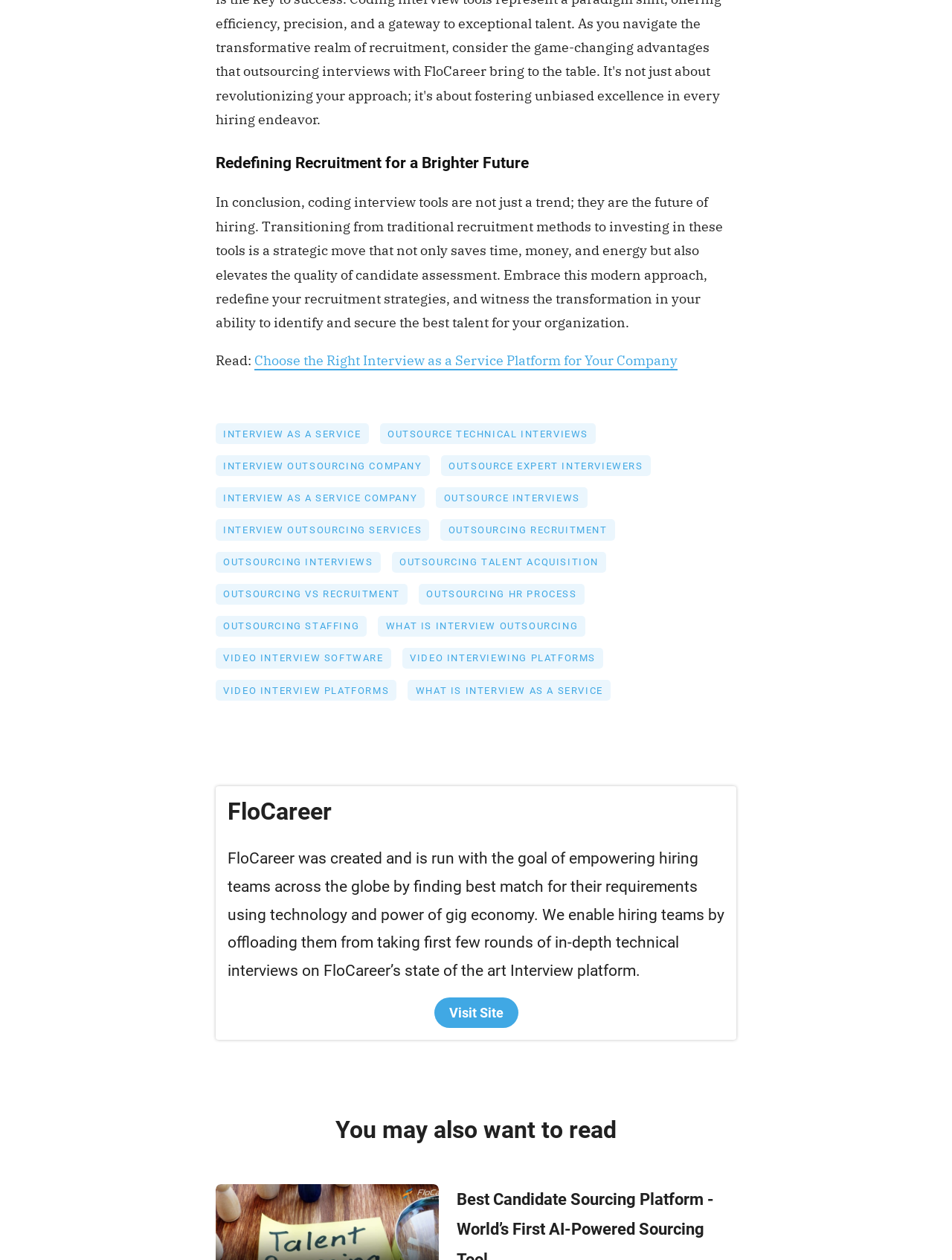How many links are provided for interview outsourcing services?
Examine the webpage screenshot and provide an in-depth answer to the question.

There are multiple links provided on the webpage for interview outsourcing services, including 'INTERVIEW AS A SERVICE', 'OUTSOURCE TECHNICAL INTERVIEWS', 'INTERVIEW OUTSOURCING COMPANY', and more.